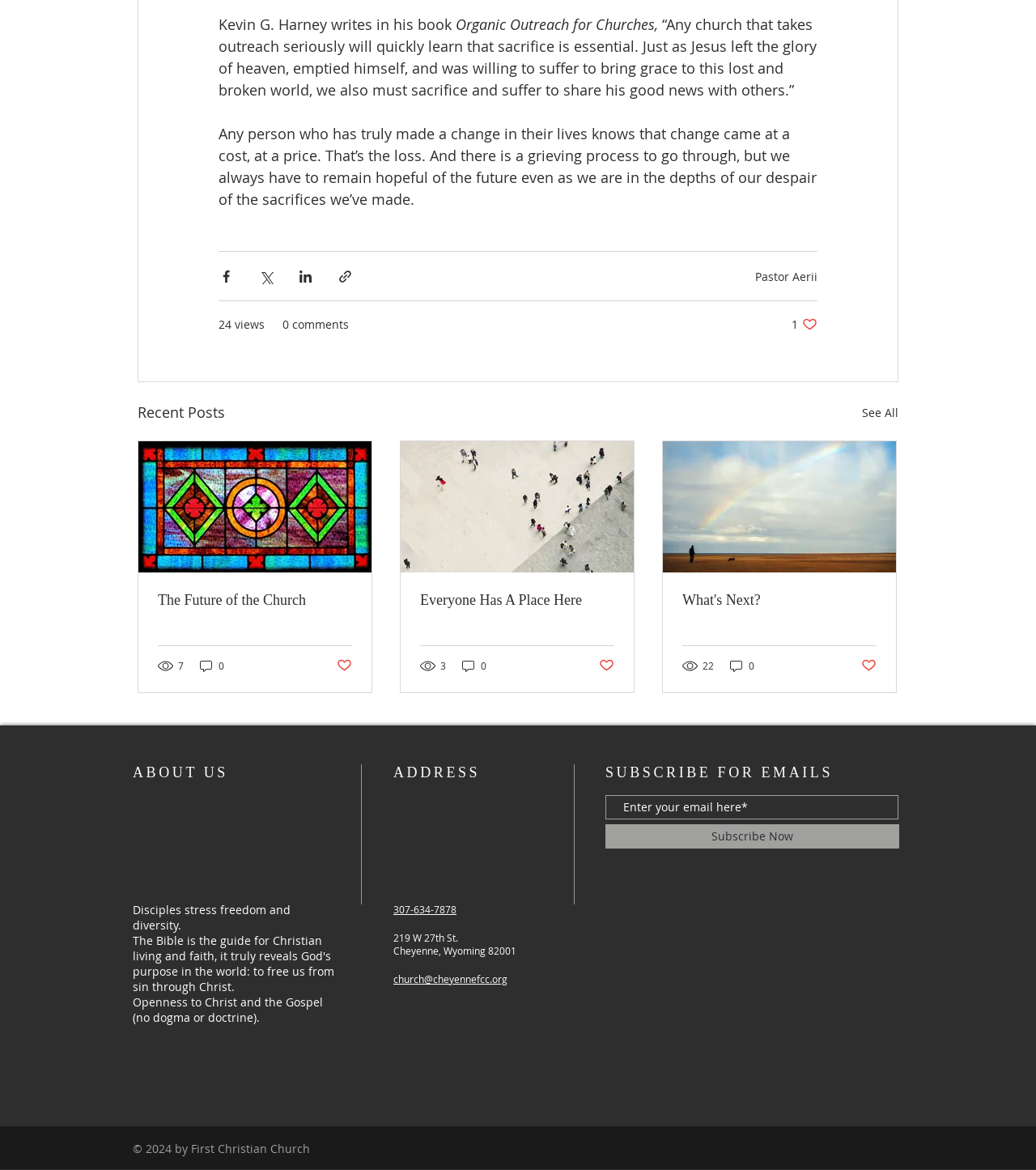What is the address of the First Christian Church?
Give a detailed and exhaustive answer to the question.

The answer can be found in the static text elements located under the 'ADDRESS' heading, which provide the street address, city, and state of the church.